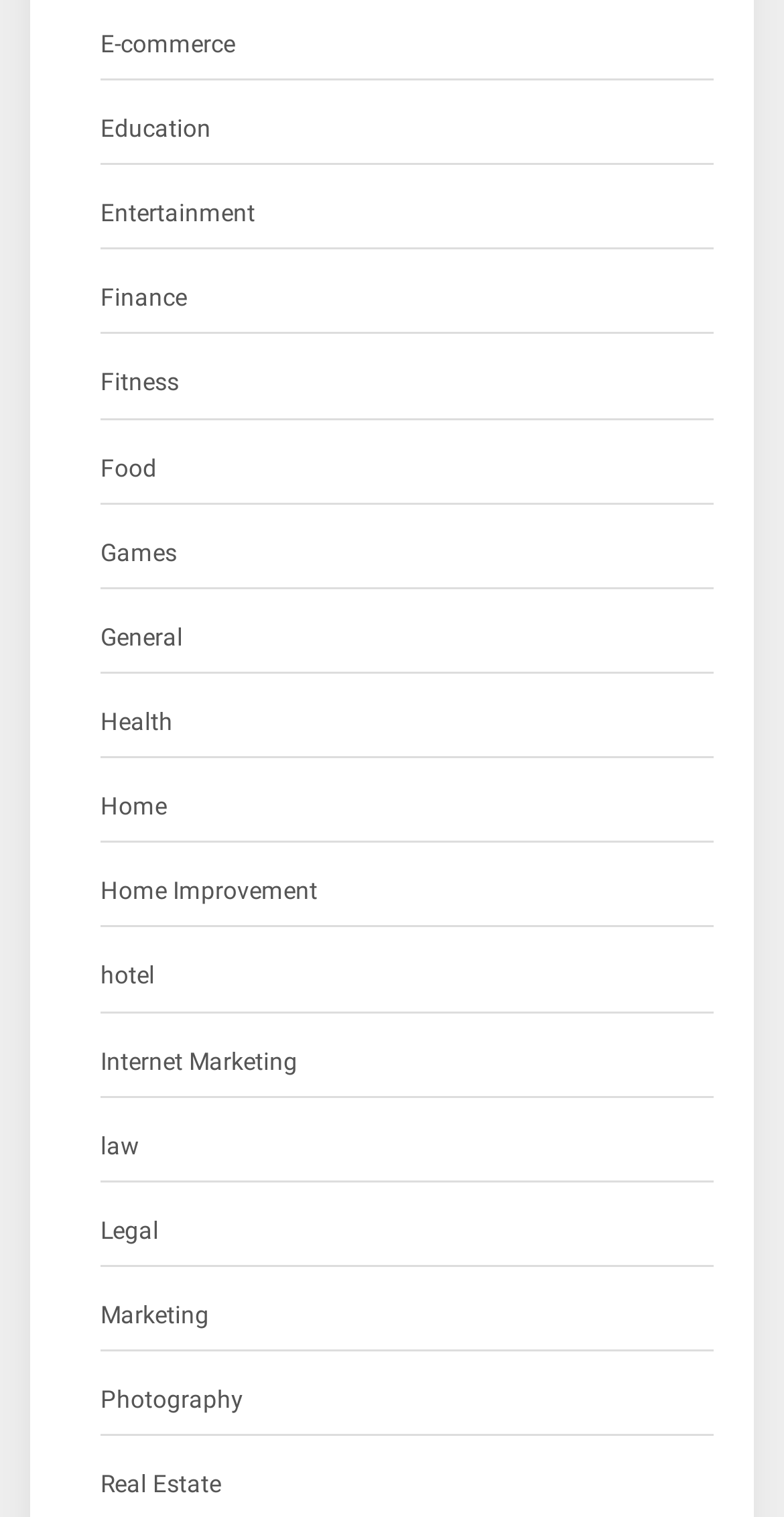Please provide the bounding box coordinates for the element that needs to be clicked to perform the following instruction: "Check out Finance". The coordinates should be given as four float numbers between 0 and 1, i.e., [left, top, right, bottom].

[0.128, 0.183, 0.238, 0.211]